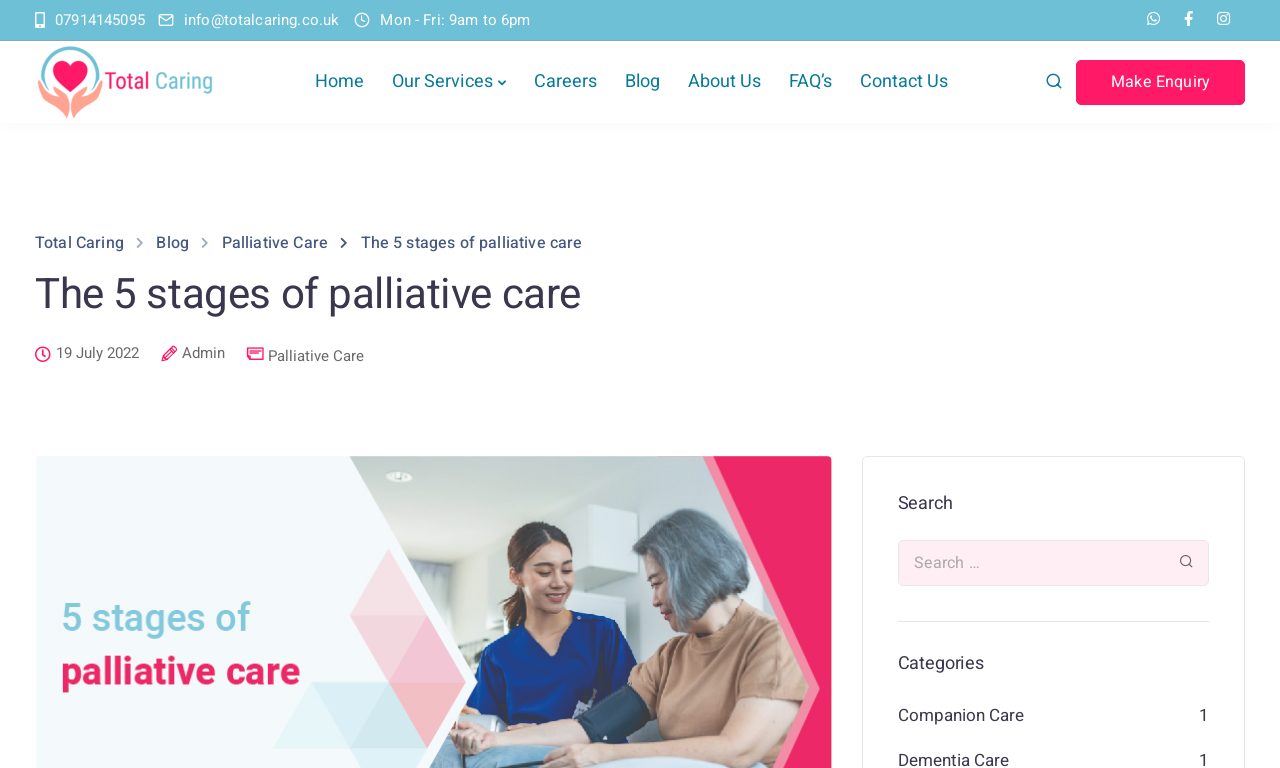Identify the bounding box coordinates for the UI element described as follows: parent_node: Search… value="Search". Use the format (top-left x, top-left y, bottom-right x, bottom-right y) and ensure all values are floating point numbers between 0 and 1.

None